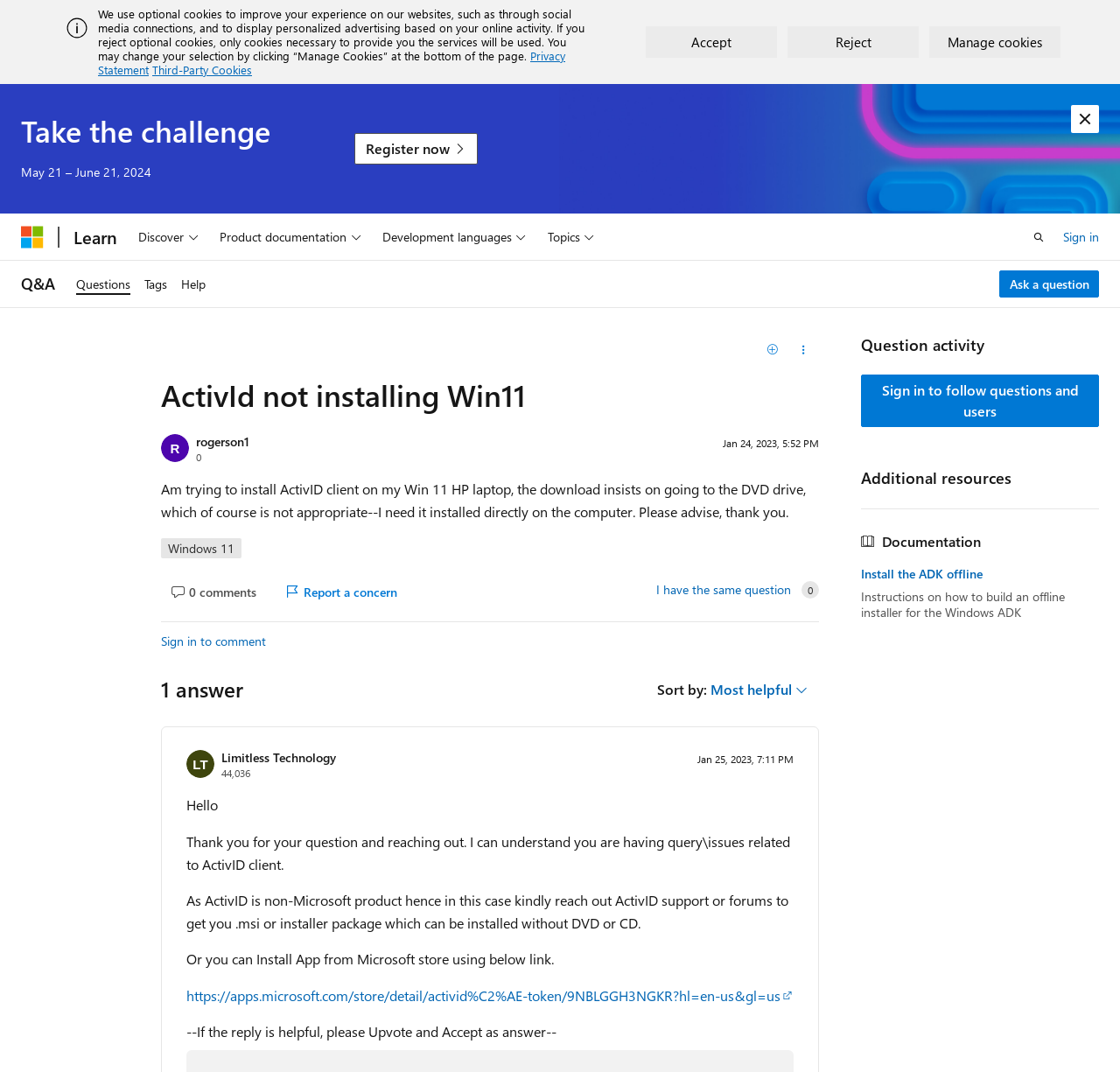Locate the coordinates of the bounding box for the clickable region that fulfills this instruction: "Click the 'Sign in' link".

[0.949, 0.21, 0.981, 0.231]